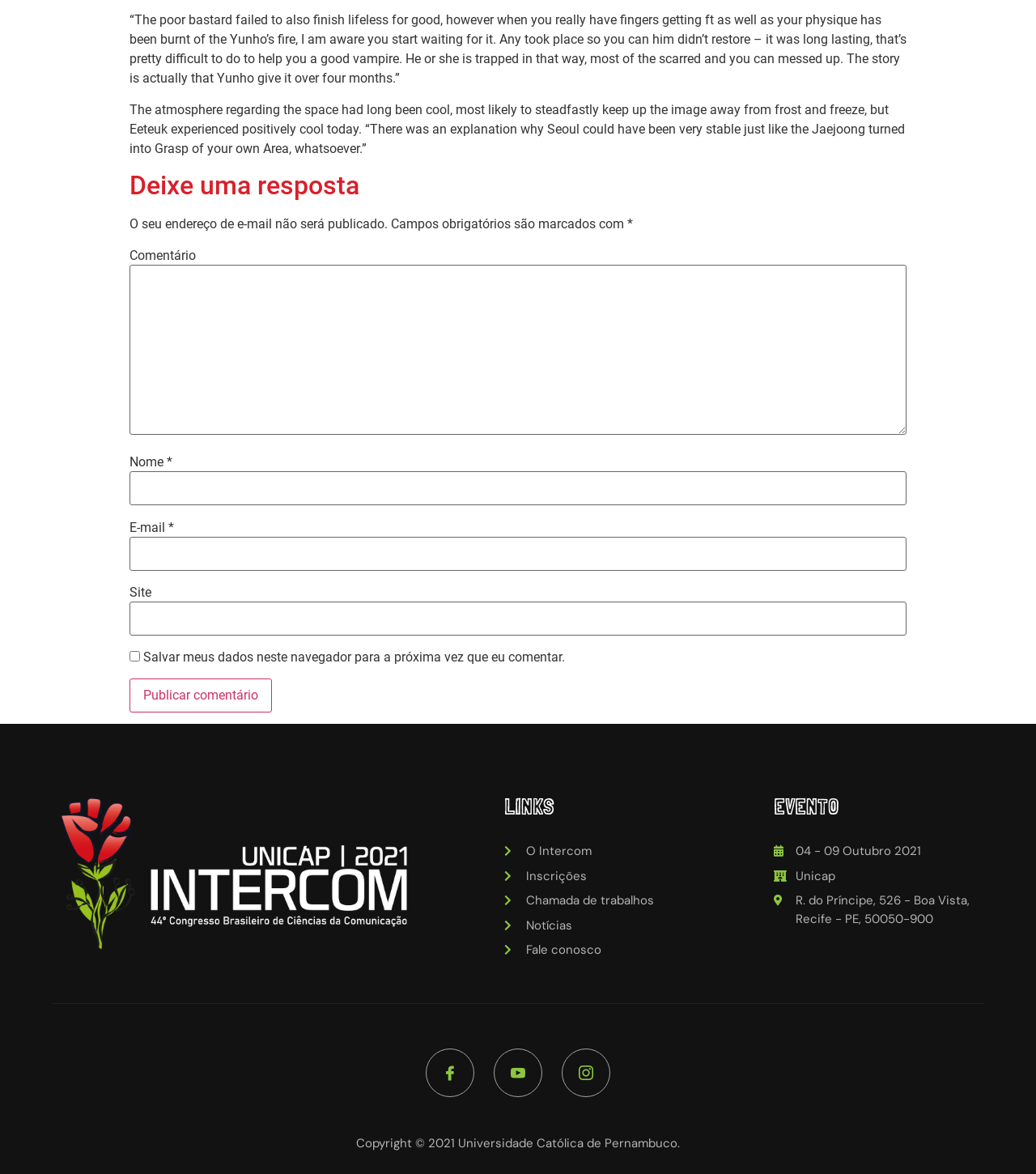Using the format (top-left x, top-left y, bottom-right x, bottom-right y), and given the element description, identify the bounding box coordinates within the screenshot: O Intercom

[0.487, 0.718, 0.632, 0.733]